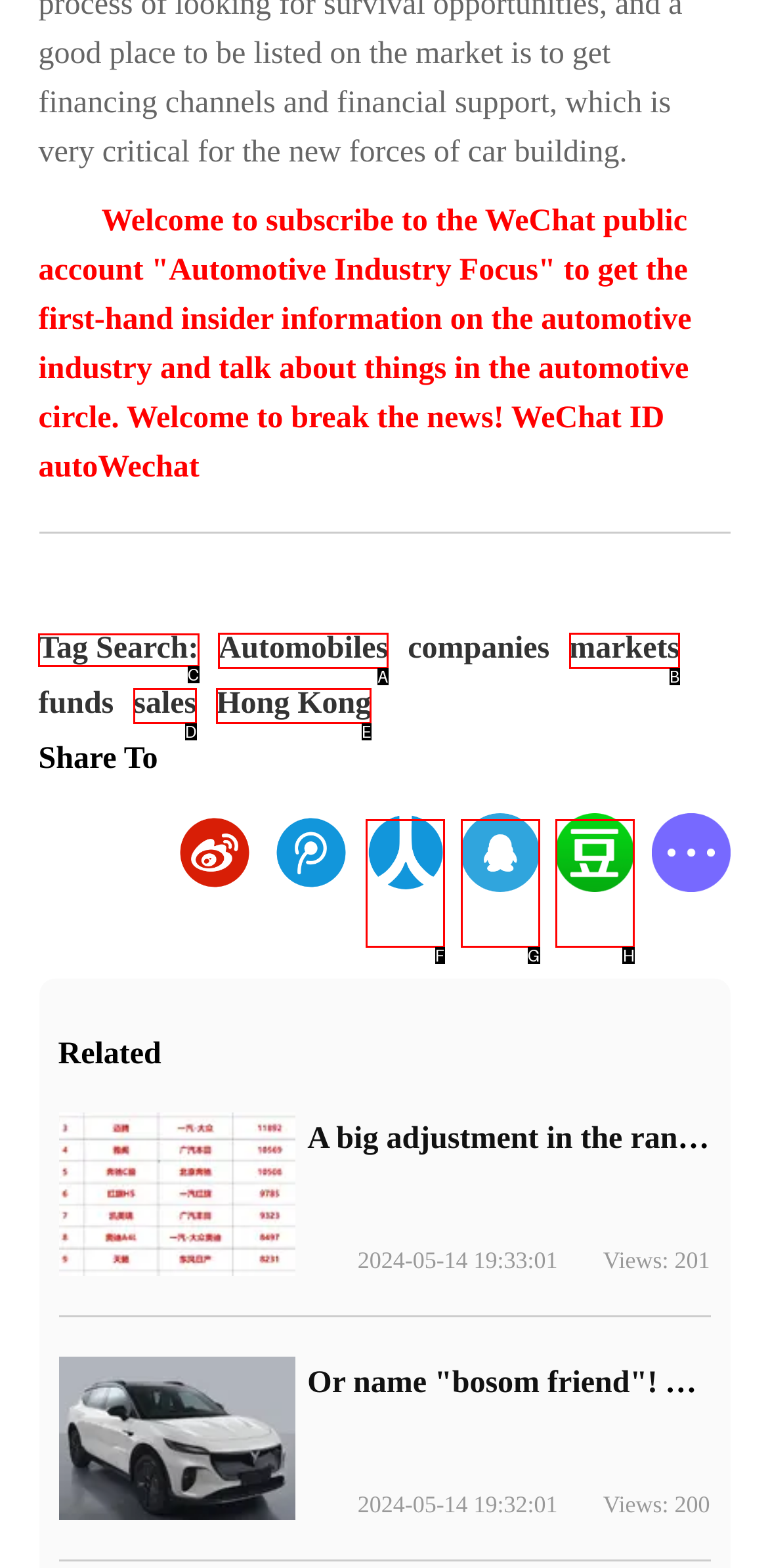To complete the instruction: go to Clinical Trials Committee Dates and Deadlines, which HTML element should be clicked?
Respond with the option's letter from the provided choices.

None